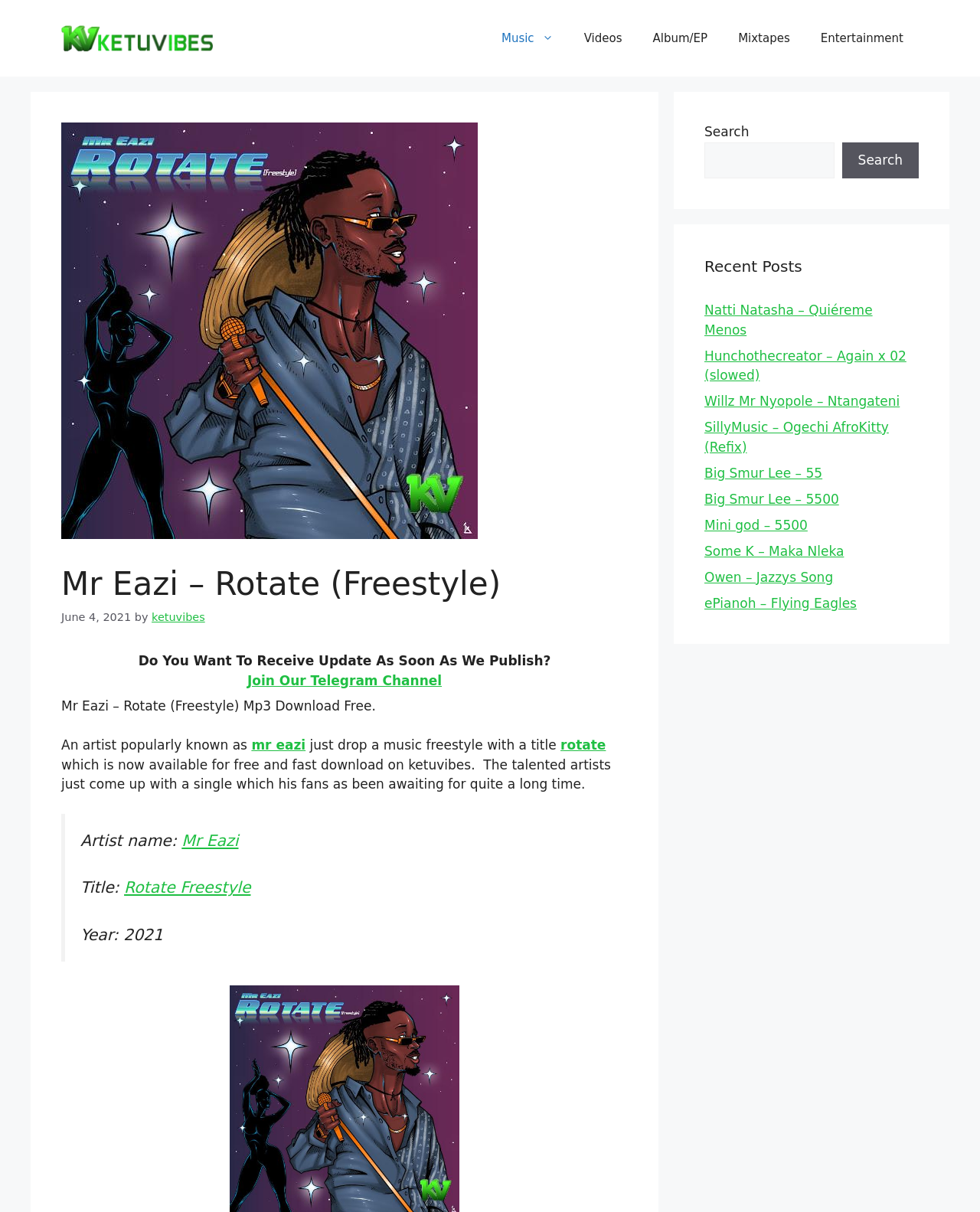Could you highlight the region that needs to be clicked to execute the instruction: "Read the latest post 'Natti Natasha – Quiéreme Menos'"?

[0.719, 0.25, 0.89, 0.278]